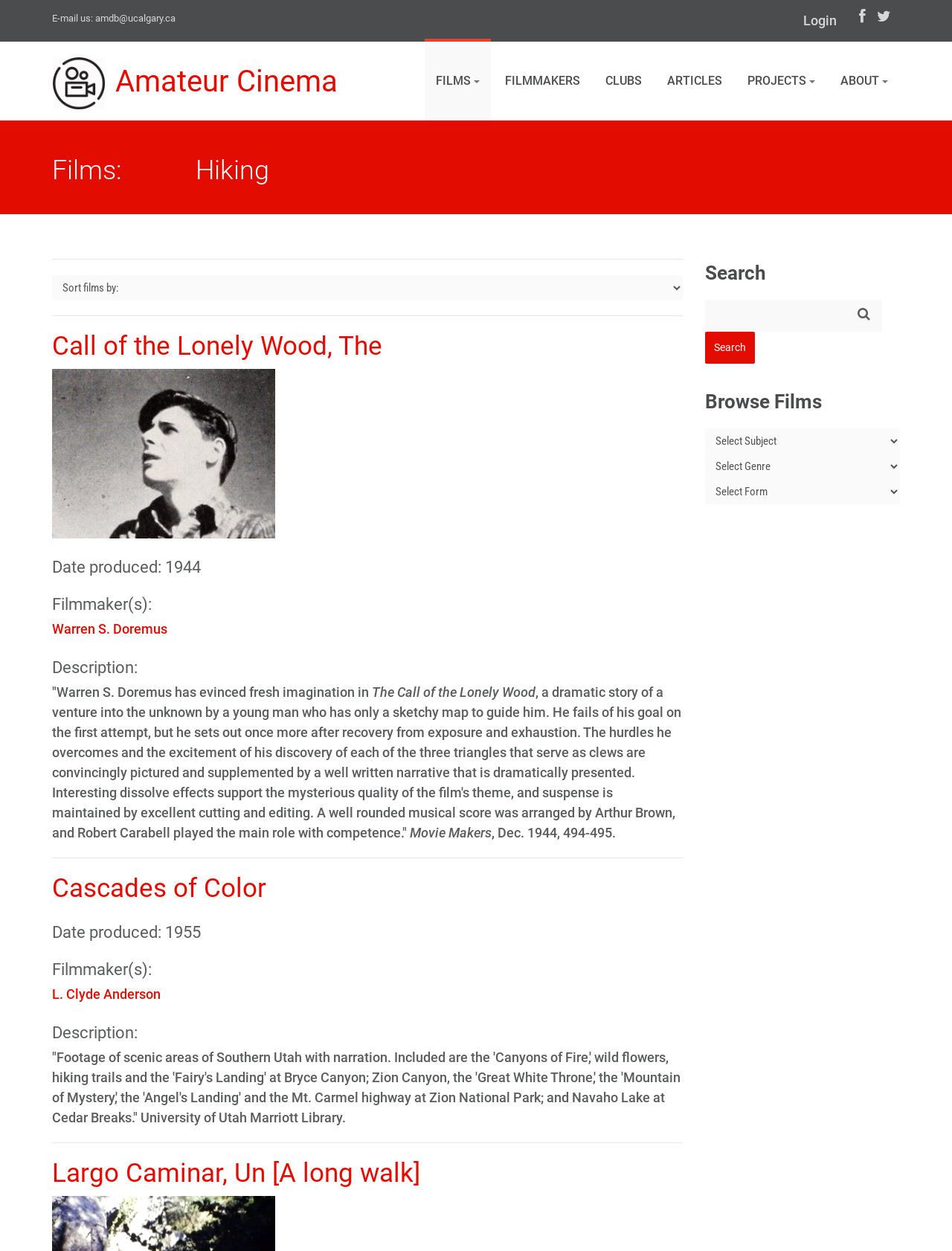Using the provided element description "Warren S. Doremus", determine the bounding box coordinates of the UI element.

[0.055, 0.496, 0.176, 0.509]